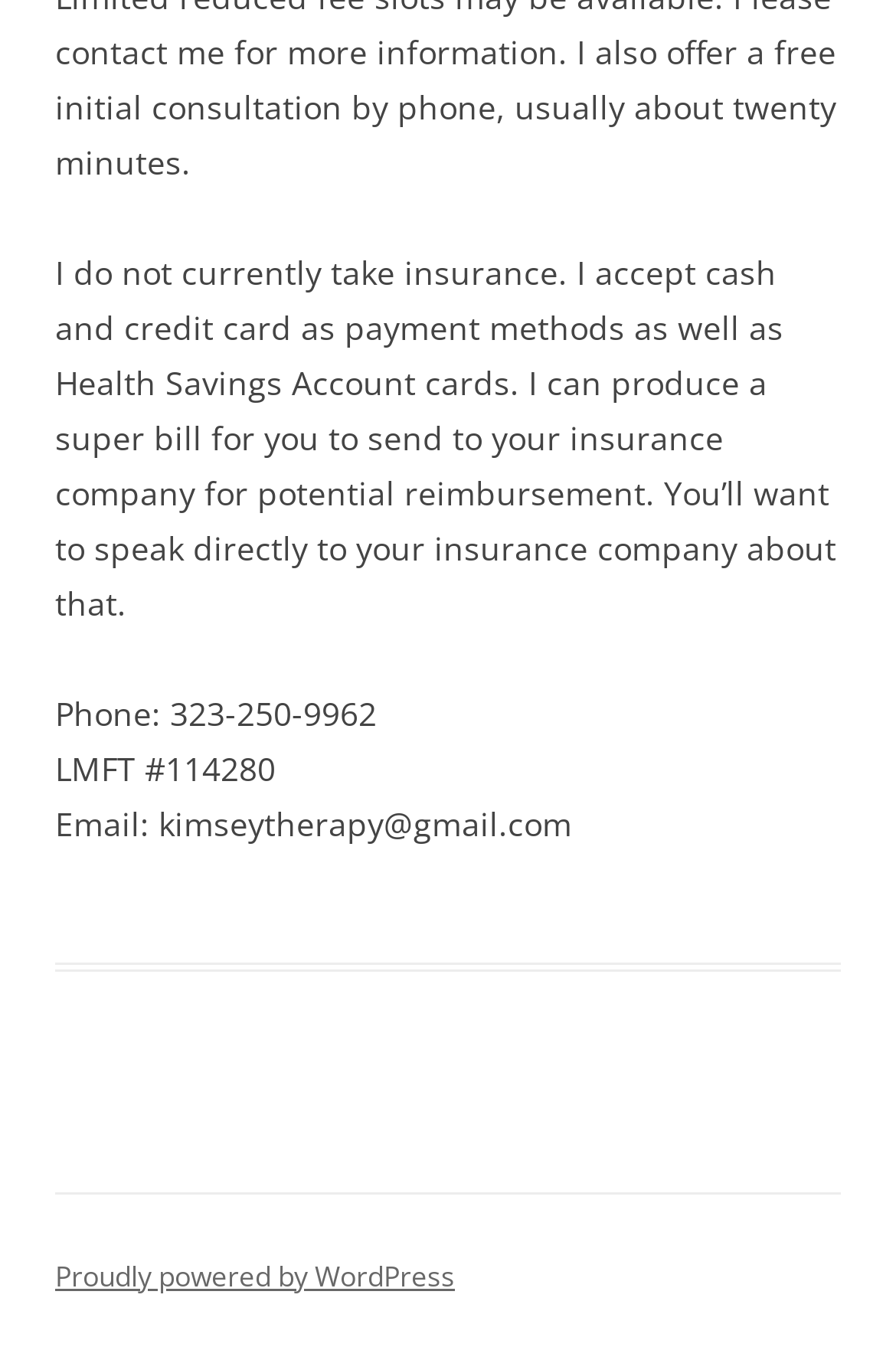Please answer the following question using a single word or phrase: 
What platform is the website built on?

WordPress